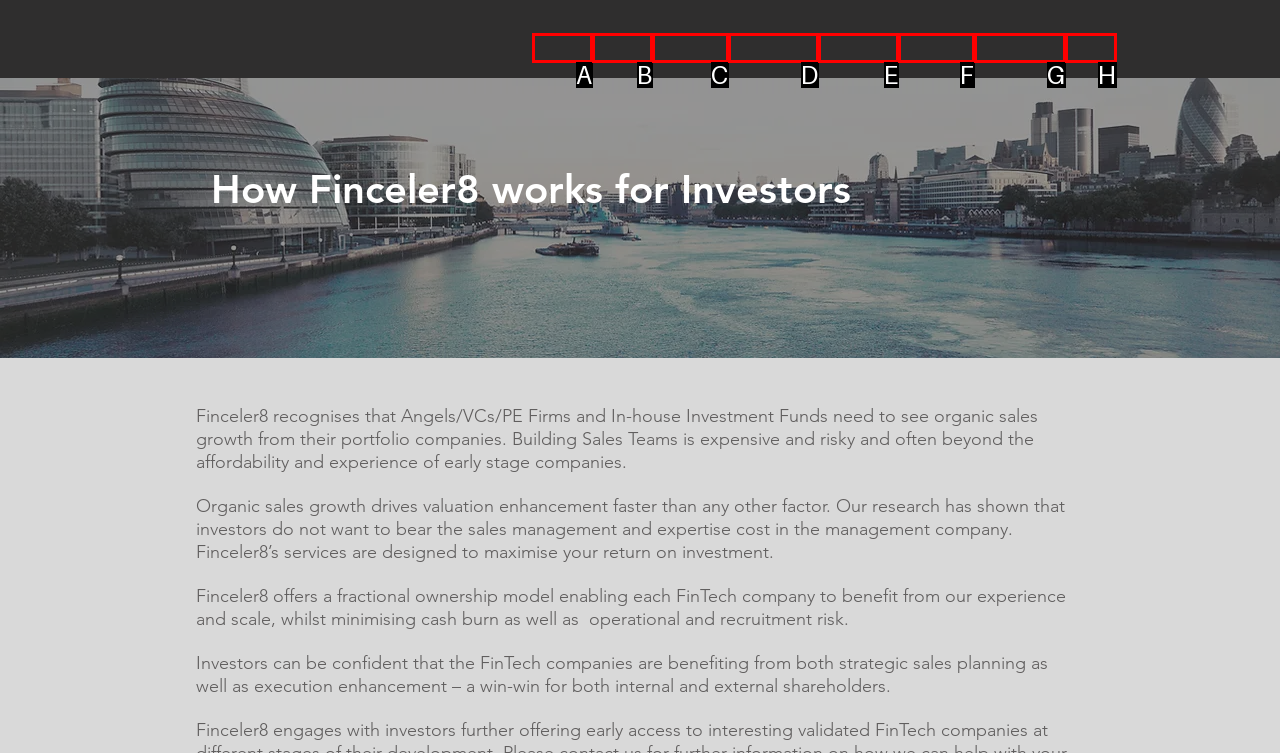Refer to the element description: Partners and identify the matching HTML element. State your answer with the appropriate letter.

F